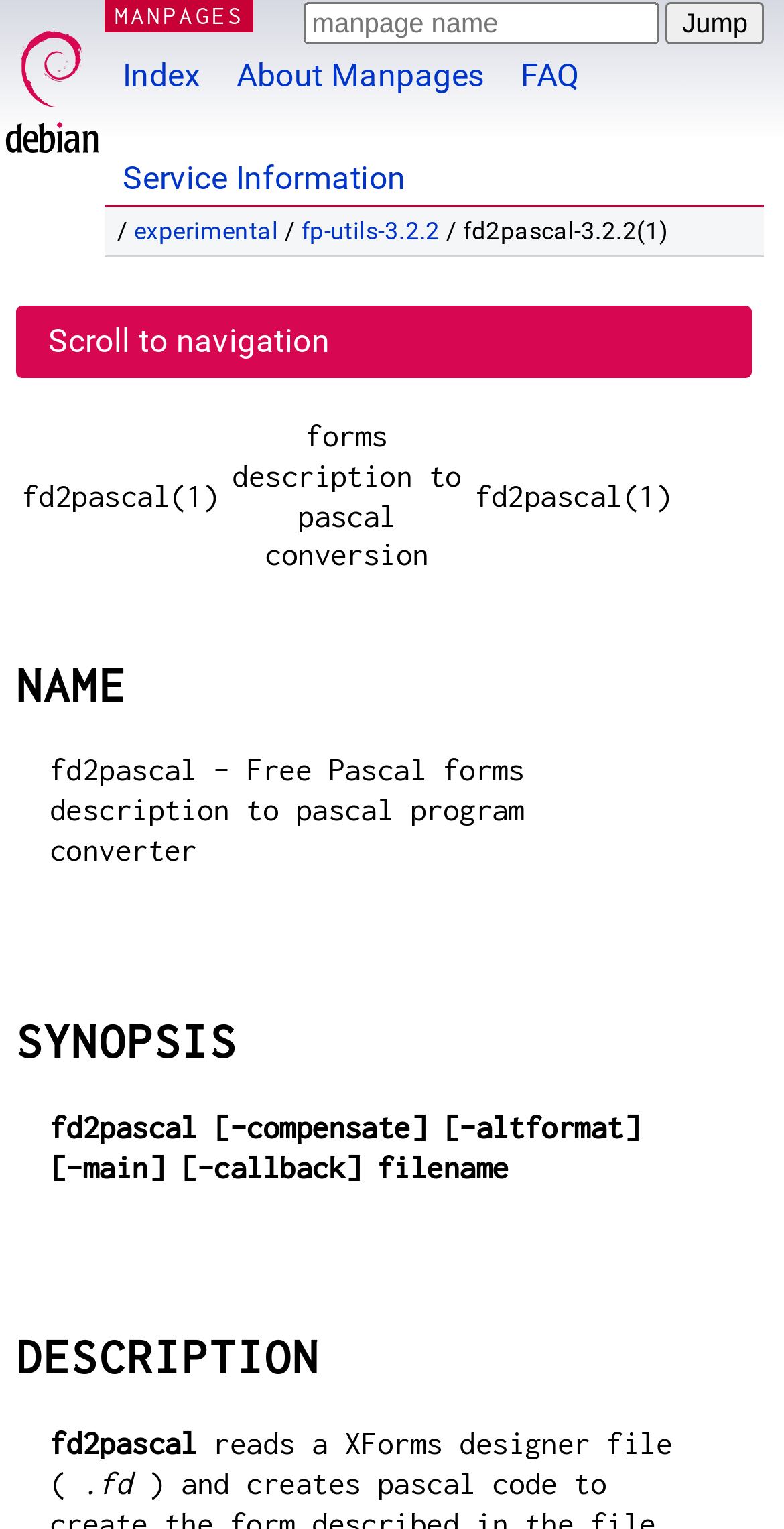Pinpoint the bounding box coordinates of the clickable area needed to execute the instruction: "visit Stepping into the shed". The coordinates should be specified as four float numbers between 0 and 1, i.e., [left, top, right, bottom].

None